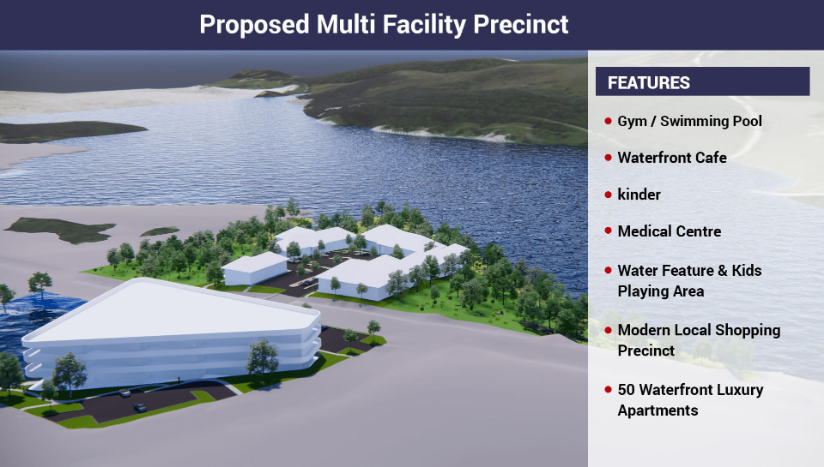How many luxury waterfront apartments are included?
Use the image to answer the question with a single word or phrase.

50